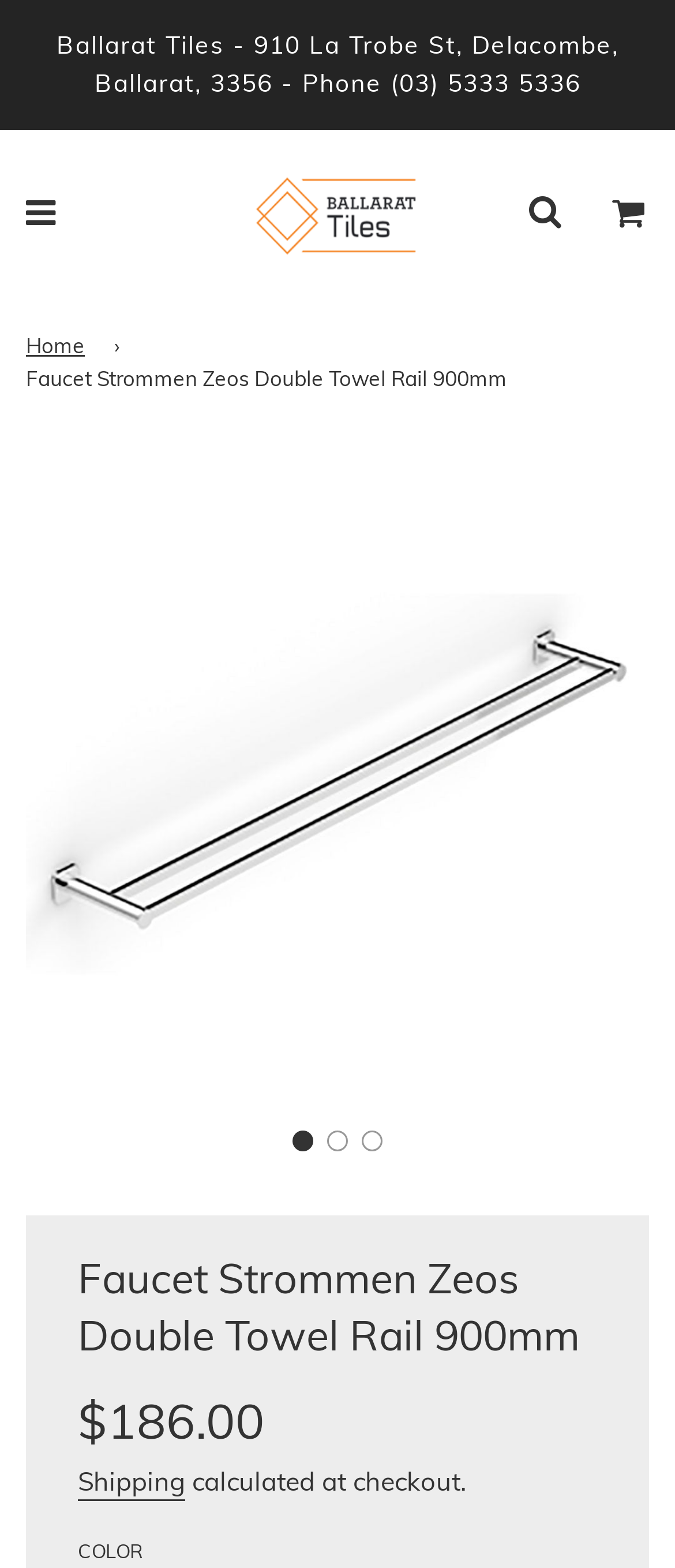How many slides are available?
Please use the image to deliver a detailed and complete answer.

There are three buttons labeled 'Go to slide 1', 'Go to slide 2', and 'Go to slide 3', indicating that there are three slides available.